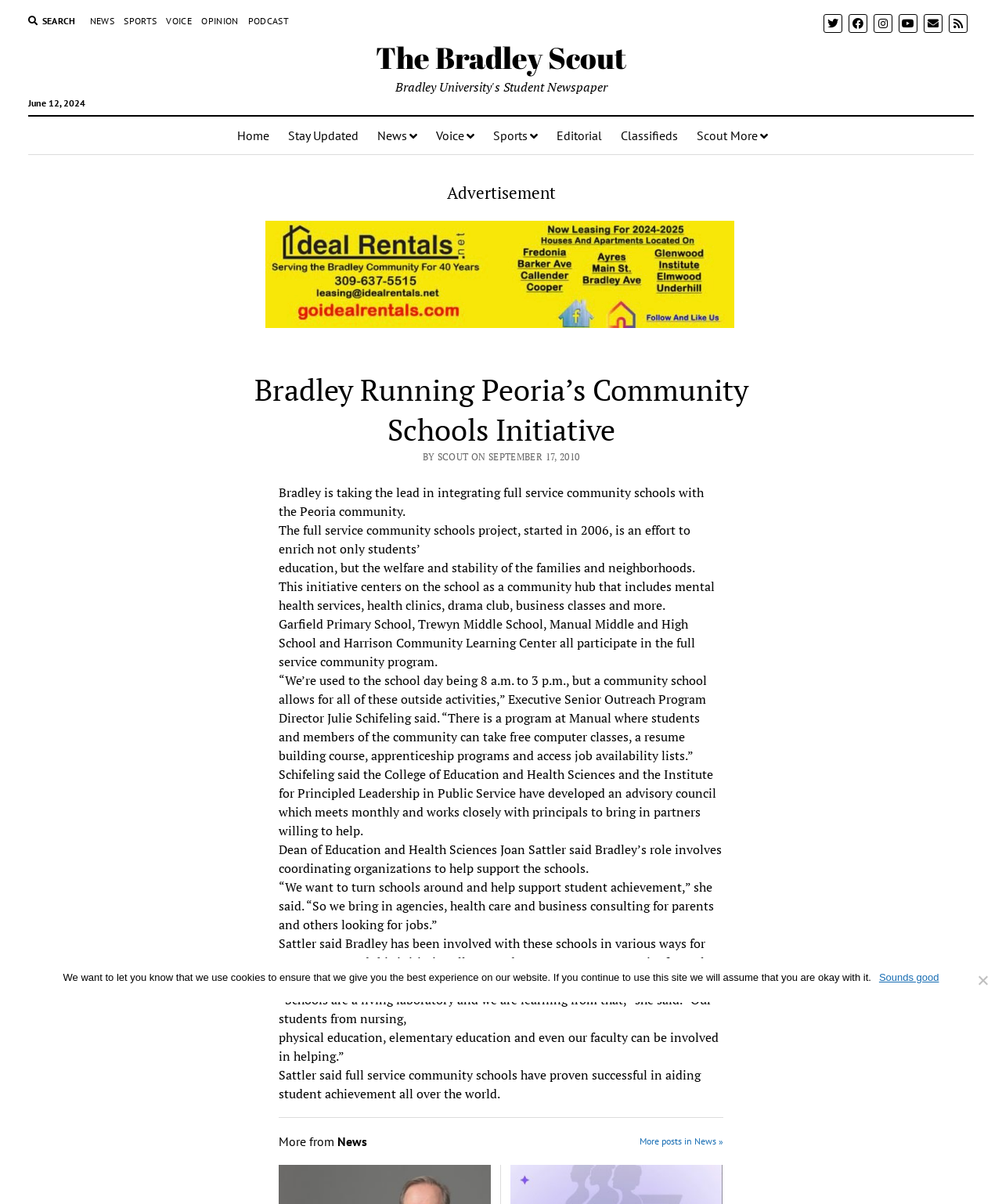Give a full account of the webpage's elements and their arrangement.

The webpage is about Bradley University's community schools initiative, with a focus on Peoria's community schools. At the top, there is a search button and a navigation menu with links to NEWS, SPORTS, VOICE, OPINION, and PODCAST. Below the navigation menu, there are social media links to Twitter, Facebook, Instagram, YouTube, and email.

The main content of the webpage is an article about Bradley University's initiative to integrate full-service community schools with the Peoria community. The article is accompanied by an image, IMG_2153.jpg. The article discusses how Bradley University is taking the lead in this initiative, which aims to enrich not only students' education but also the welfare and stability of families and neighborhoods.

The article is divided into several paragraphs, with headings and static text describing the initiative, its goals, and its benefits. There are quotes from Executive Senior Outreach Program Director Julie Schifeling and Dean of Education and Health Sciences Joan Sattler, discussing the program's details and Bradley University's role in it.

At the bottom of the article, there is a section with a heading "More from" and a link to "More posts in News ». There is also a cookie notice dialog at the bottom of the page, which informs users about the website's use of cookies and provides options to accept or decline.

Overall, the webpage is well-organized, with a clear structure and easy-to-read content. The use of headings, images, and quotes breaks up the text and makes the article more engaging.